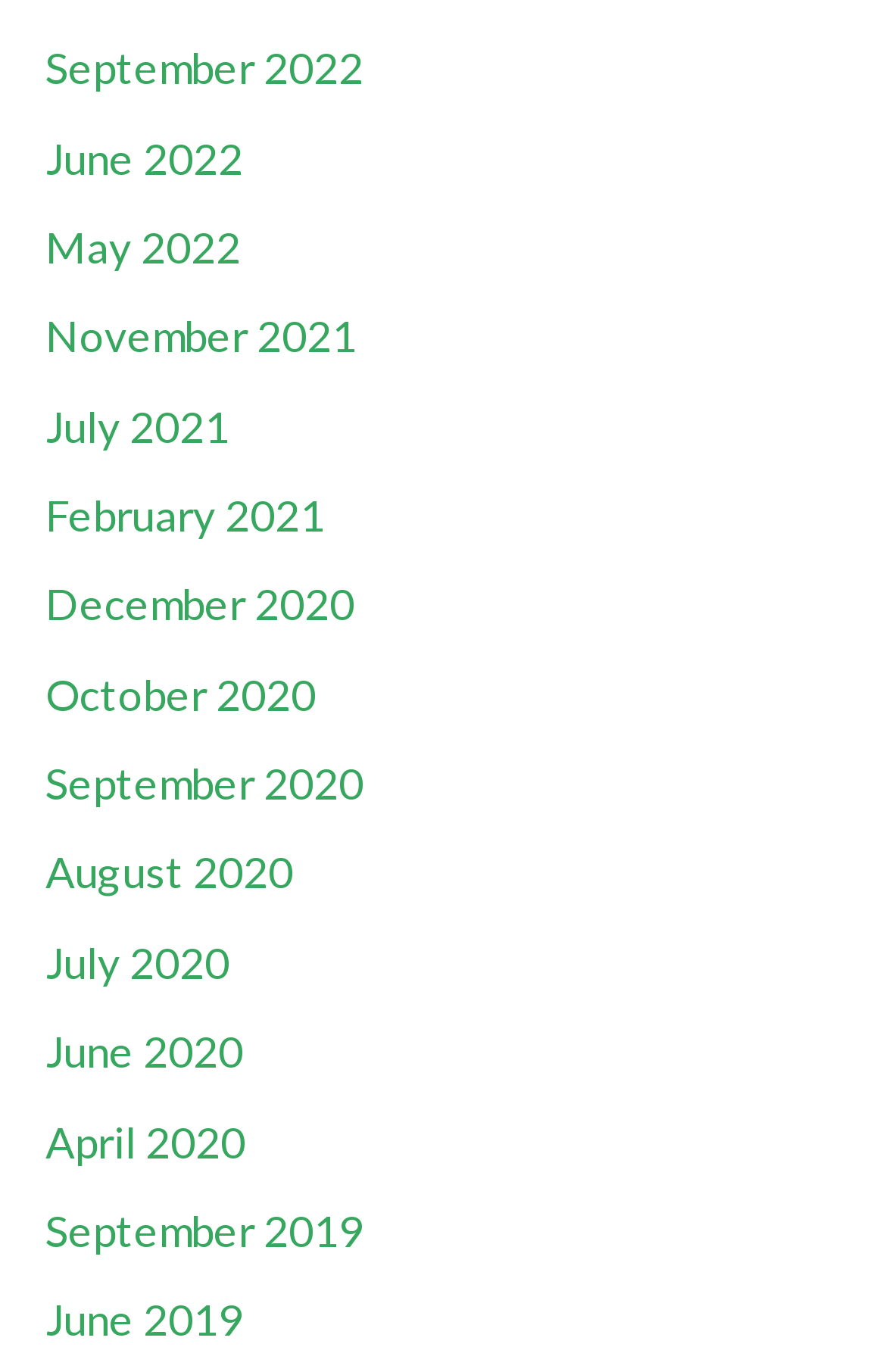Are there any links available for the month of March?
Answer briefly with a single word or phrase based on the image.

No